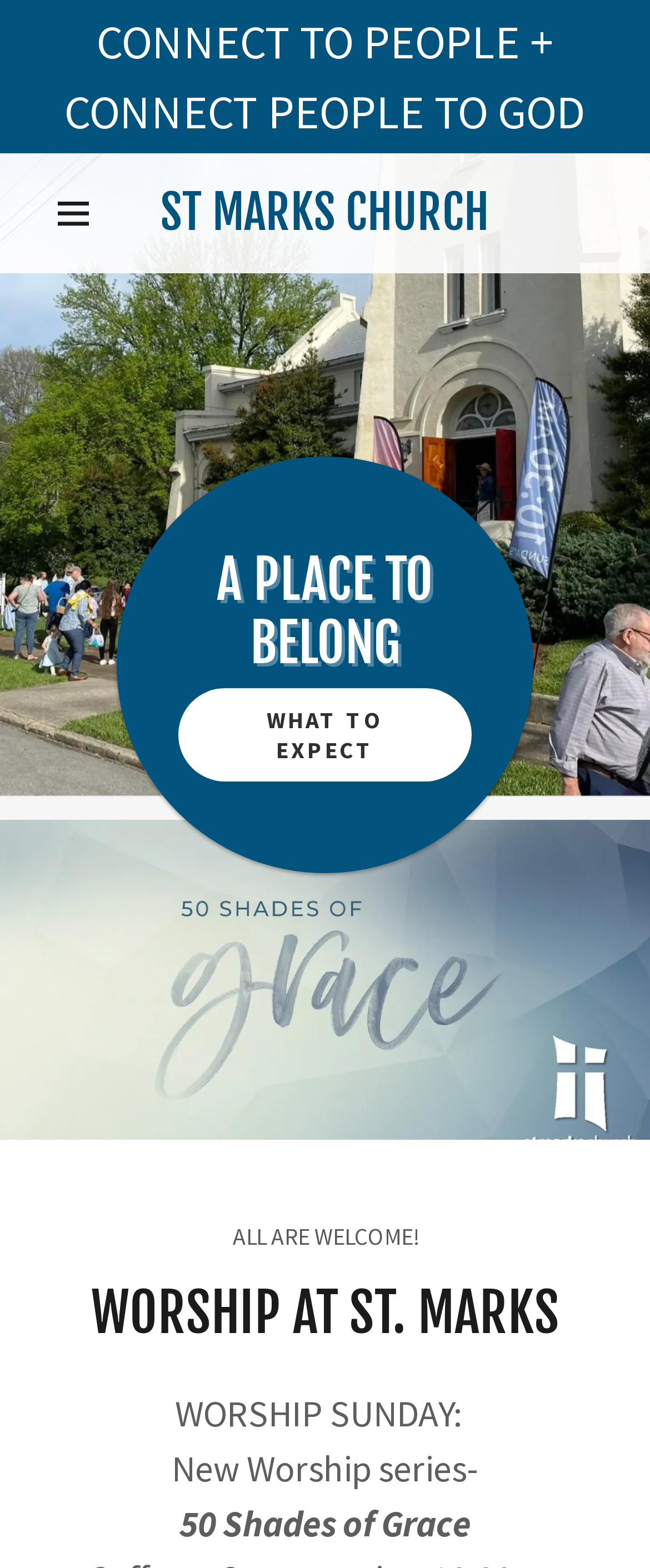Give a one-word or short phrase answer to this question: 
What day is worship held?

Sunday